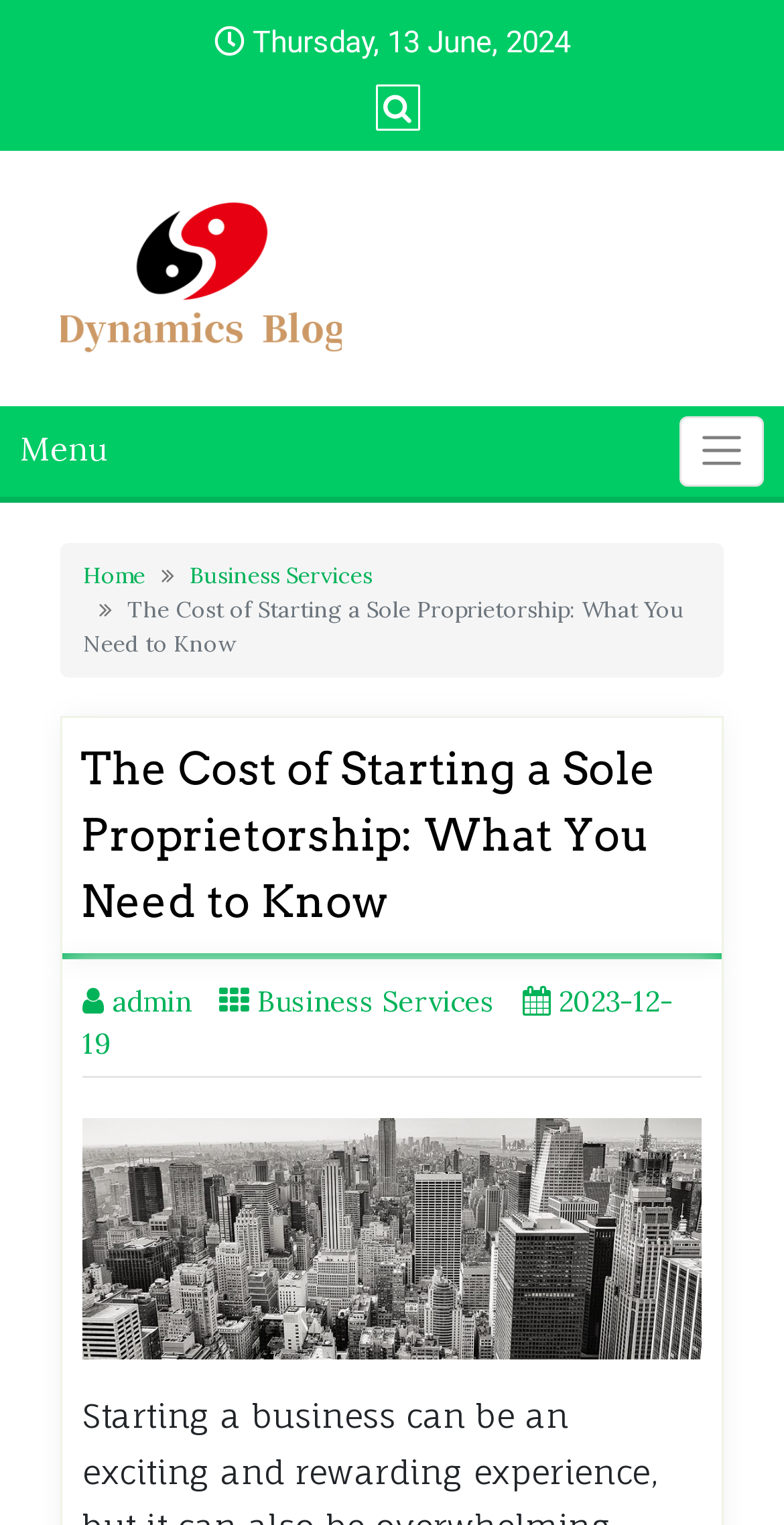Please specify the bounding box coordinates of the clickable region to carry out the following instruction: "Close search form". The coordinates should be four float numbers between 0 and 1, in the format [left, top, right, bottom].

[0.893, 0.04, 0.924, 0.063]